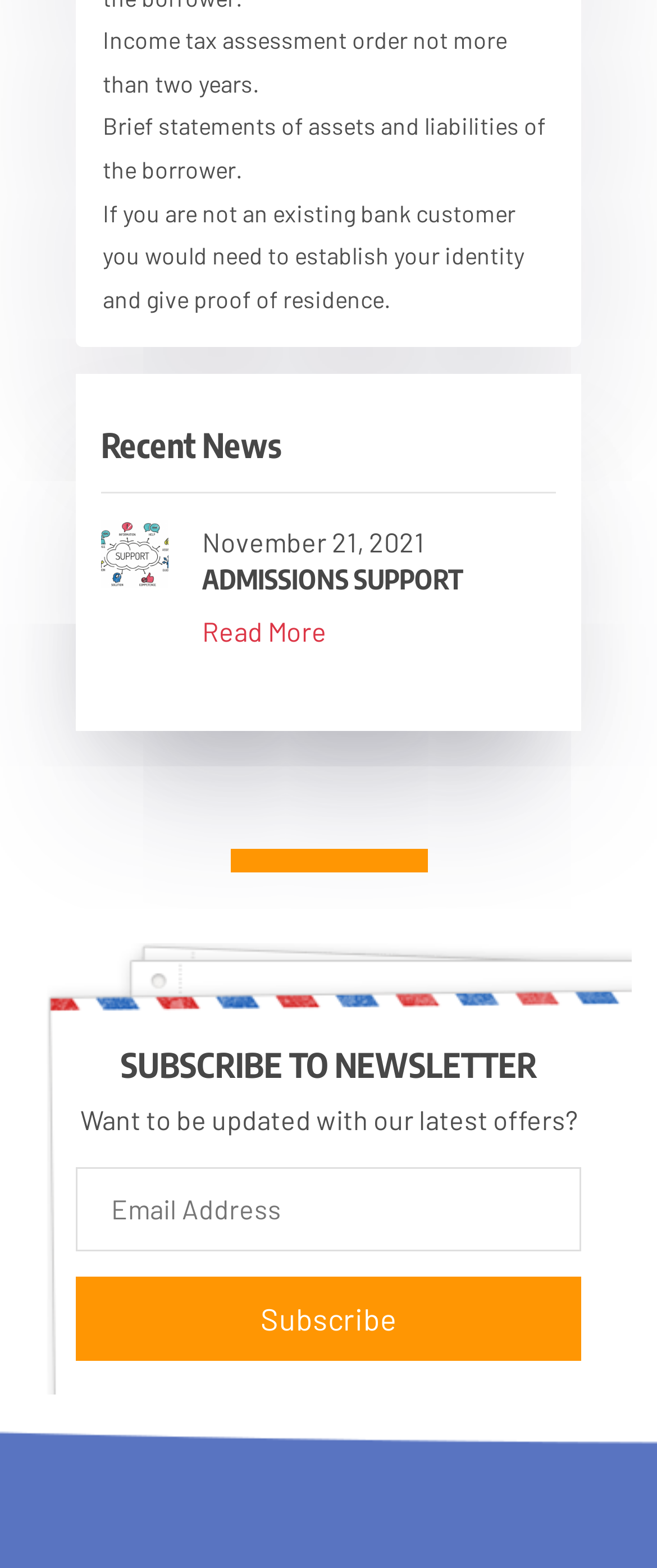Using the element description: "Subscribe", determine the bounding box coordinates. The coordinates should be in the format [left, top, right, bottom], with values between 0 and 1.

[0.115, 0.815, 0.885, 0.868]